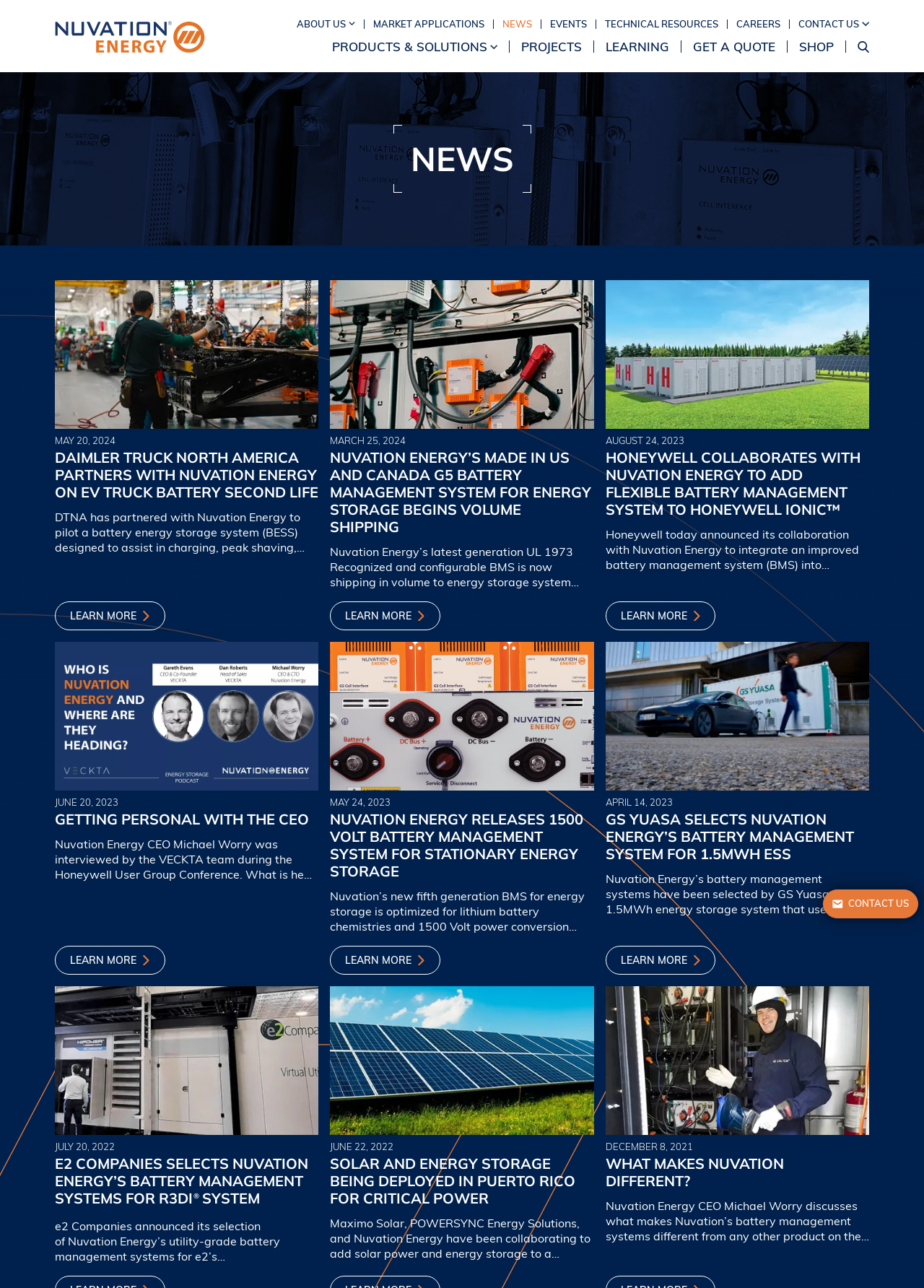Please locate the bounding box coordinates of the element's region that needs to be clicked to follow the instruction: "Search for news". The bounding box coordinates should be provided as four float numbers between 0 and 1, i.e., [left, top, right, bottom].

[0.625, 0.024, 0.656, 0.047]